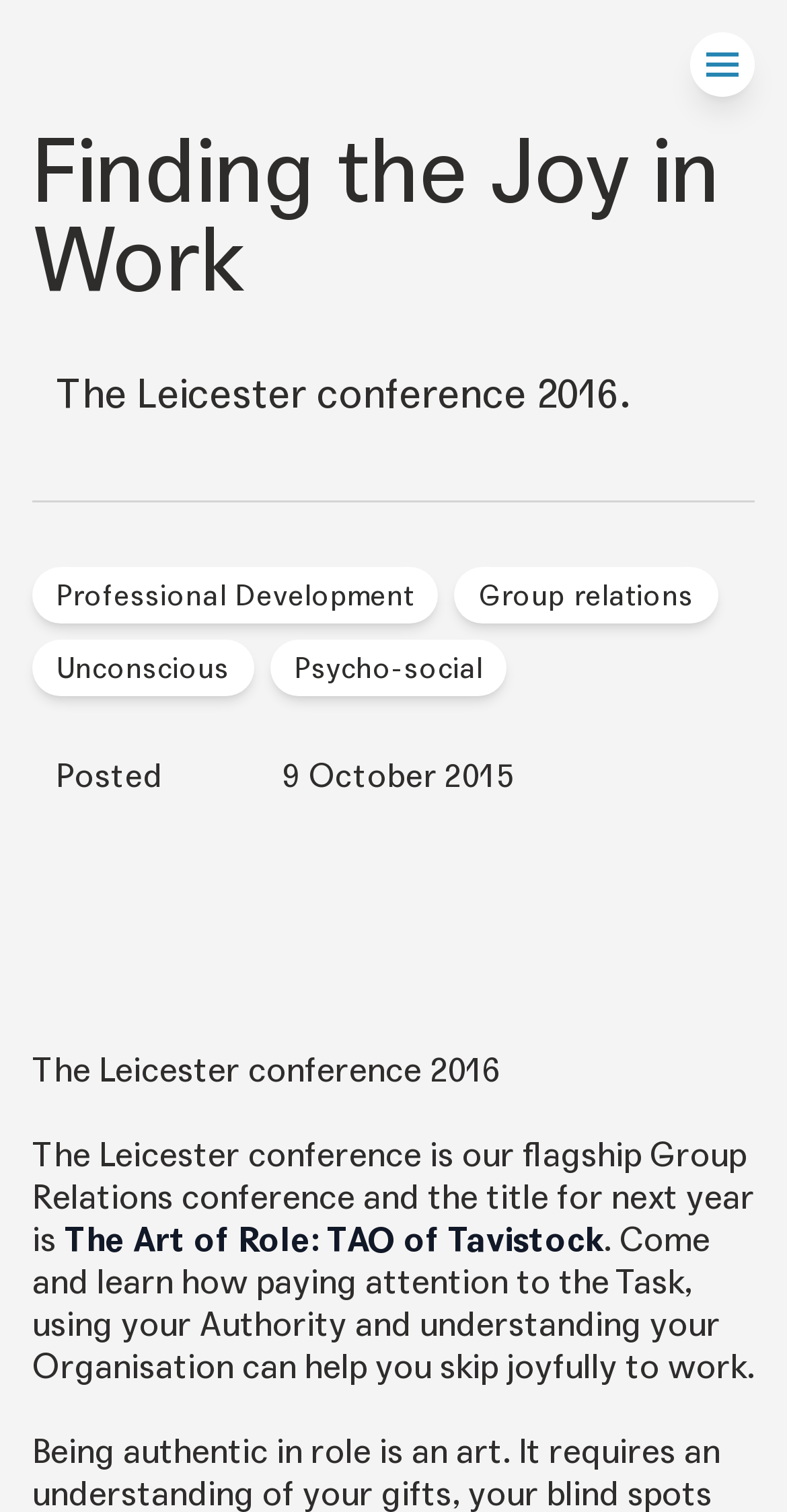Describe the entire webpage, focusing on both content and design.

The webpage appears to be about the Tavistock Institute of Human Relations, with a focus on the Leicester conference 2016. At the top, there is a heading that reads "Finding the Joy in Work". Below this heading, there is a brief title "The Leicester conference 2016.".

On the left side of the page, there are four links: "Professional Development", "Group relations", "Unconscious", and "Psycho-social". These links are positioned vertically, with "Professional Development" at the top and "Psycho-social" at the bottom.

To the right of the links, there is a section that appears to be a blog post or article. It starts with the text "Posted 9 October 2015" and is followed by a brief description of the Leicester conference, which is the flagship Group Relations conference. The title of the conference for next year is "The Art of Role: TAO of Tavistock". Below this, there is a longer paragraph that explains the conference's focus on the Task, Authority, and Organisation, and how it can help attendees find joy in their work.